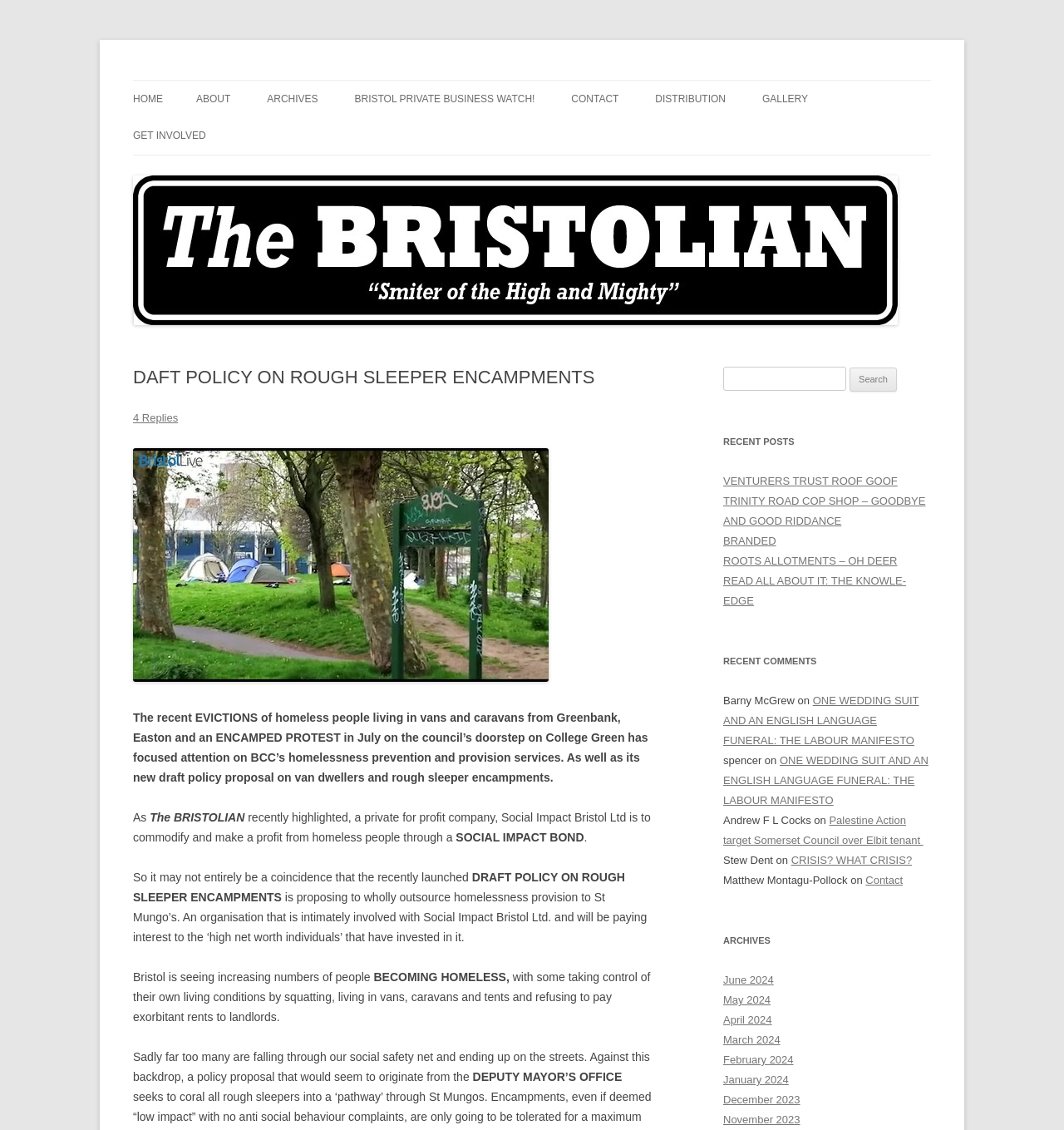What is the topic of the main article?
Answer the question with detailed information derived from the image.

I found the answer by examining the heading element with the text 'DAFT POLICY ON ROUGH SLEEPER ENCAMPMENTS' which is located below the website's name, indicating that it is the topic of the main article.